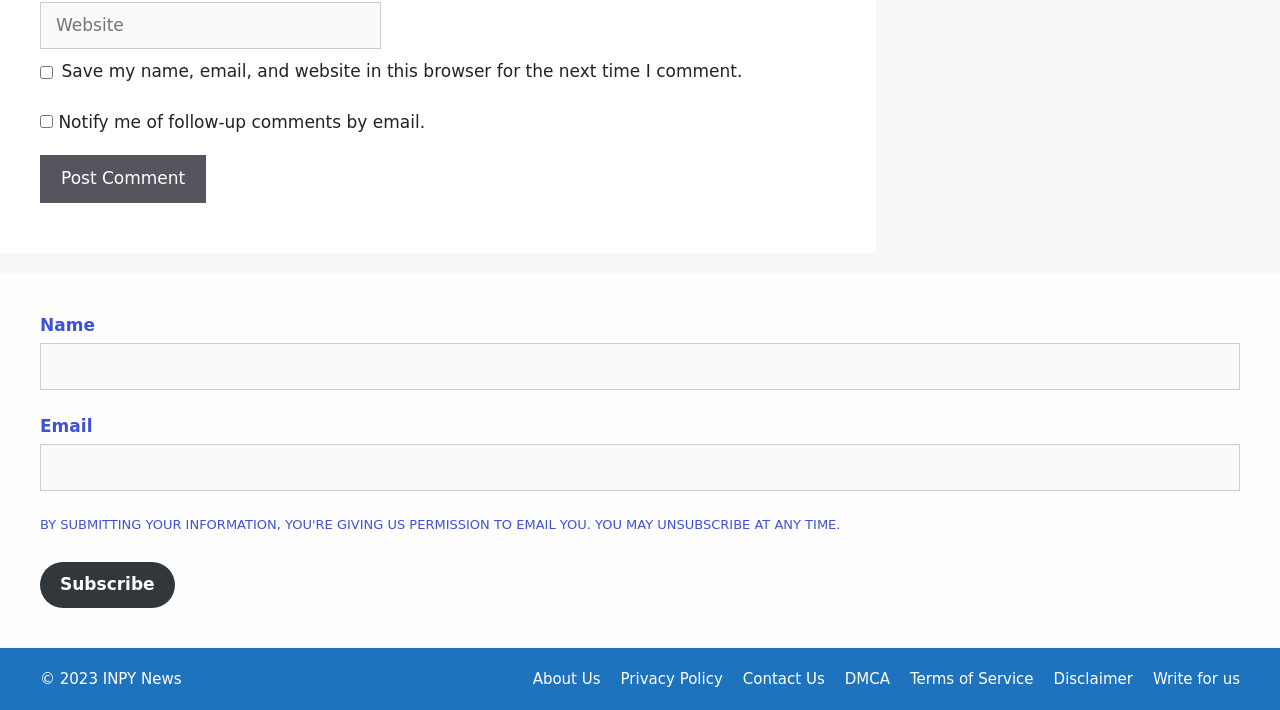Using the provided element description, identify the bounding box coordinates as (top-left x, top-left y, bottom-right x, bottom-right y). Ensure all values are between 0 and 1. Description: Contact Us

[0.58, 0.943, 0.644, 0.968]